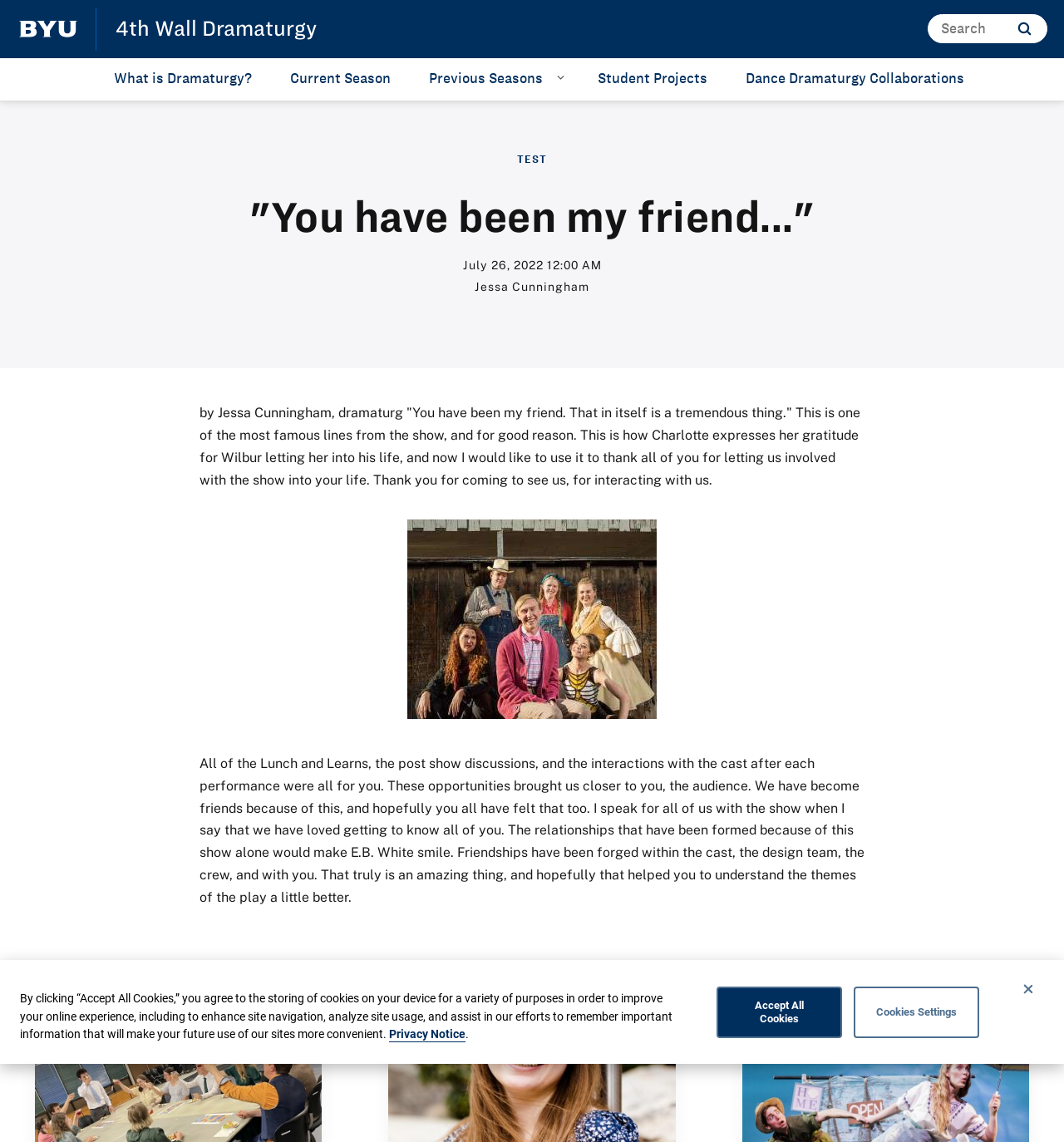What is the image below the text about?
Deliver a detailed and extensive answer to the question.

The image is located below the text and is described as a figure, which suggests that it is a photo or image related to the show, possibly a scene or a character from the play.